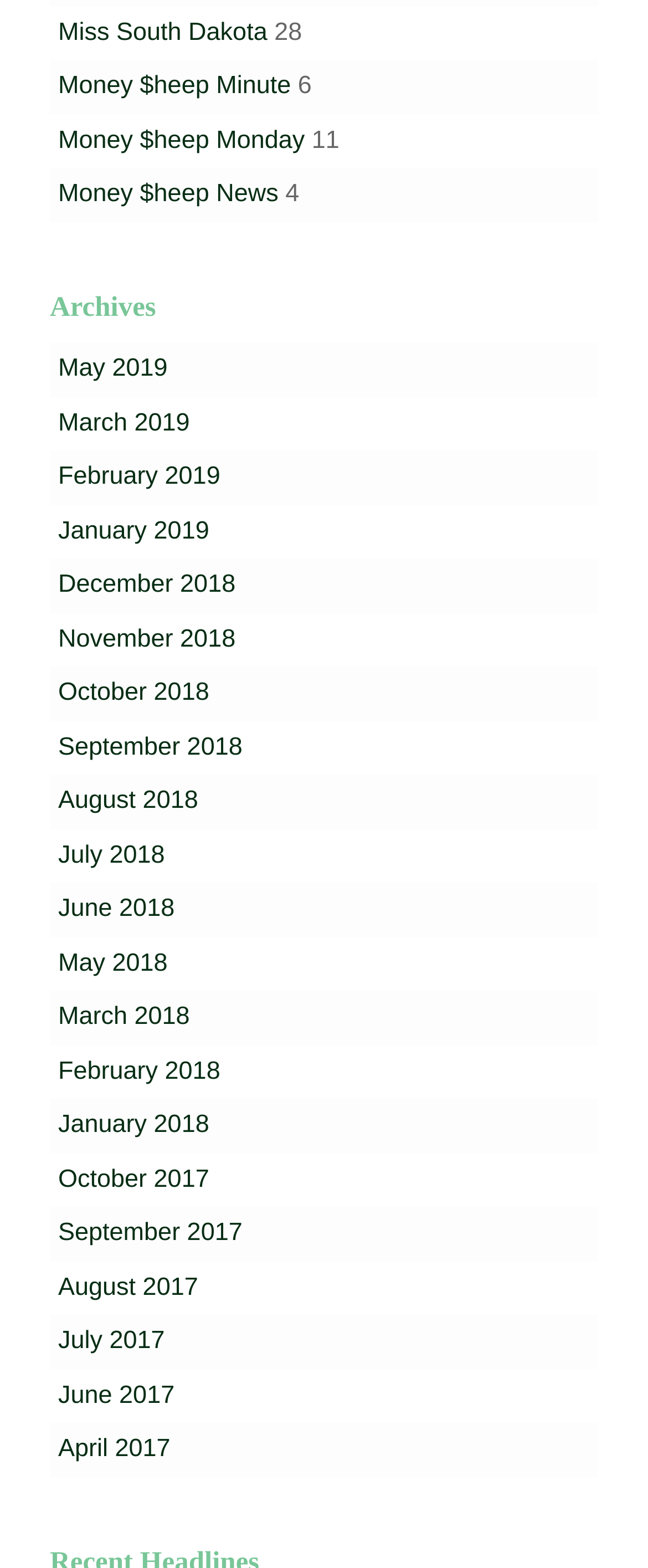Please identify the bounding box coordinates of the clickable area that will allow you to execute the instruction: "Search for dental hygienist near me".

None